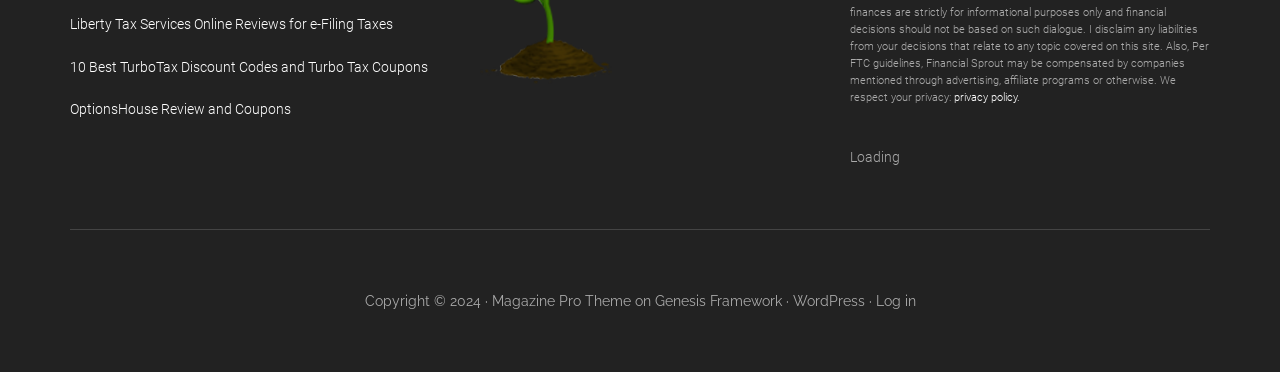Could you highlight the region that needs to be clicked to execute the instruction: "Log in"?

[0.684, 0.787, 0.715, 0.83]